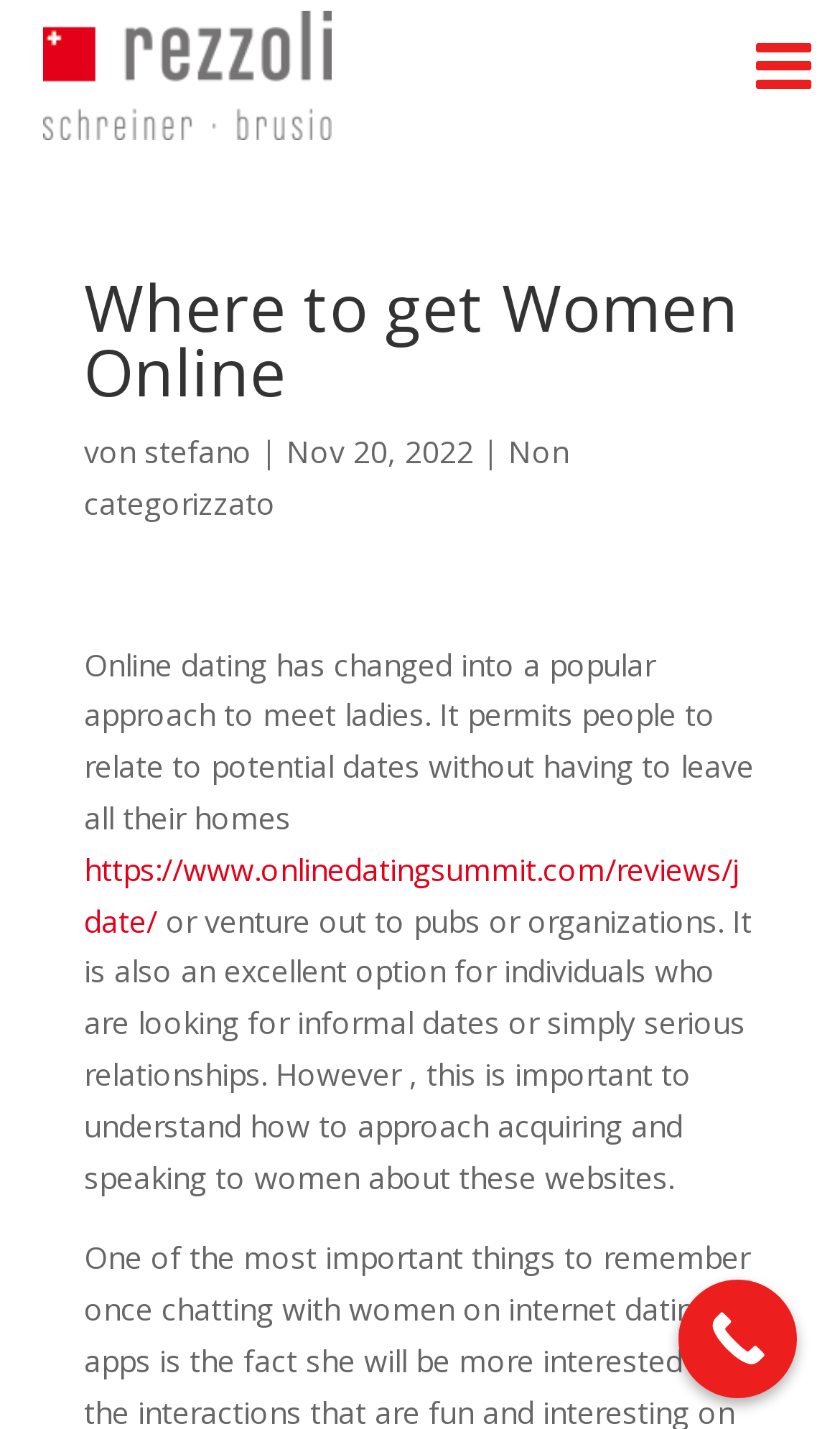What is the purpose of online dating?
Provide a well-explained and detailed answer to the question.

The purpose of online dating can be inferred from the text 'Online dating has changed into a popular approach to meet ladies.' which indicates that online dating is used to meet ladies.